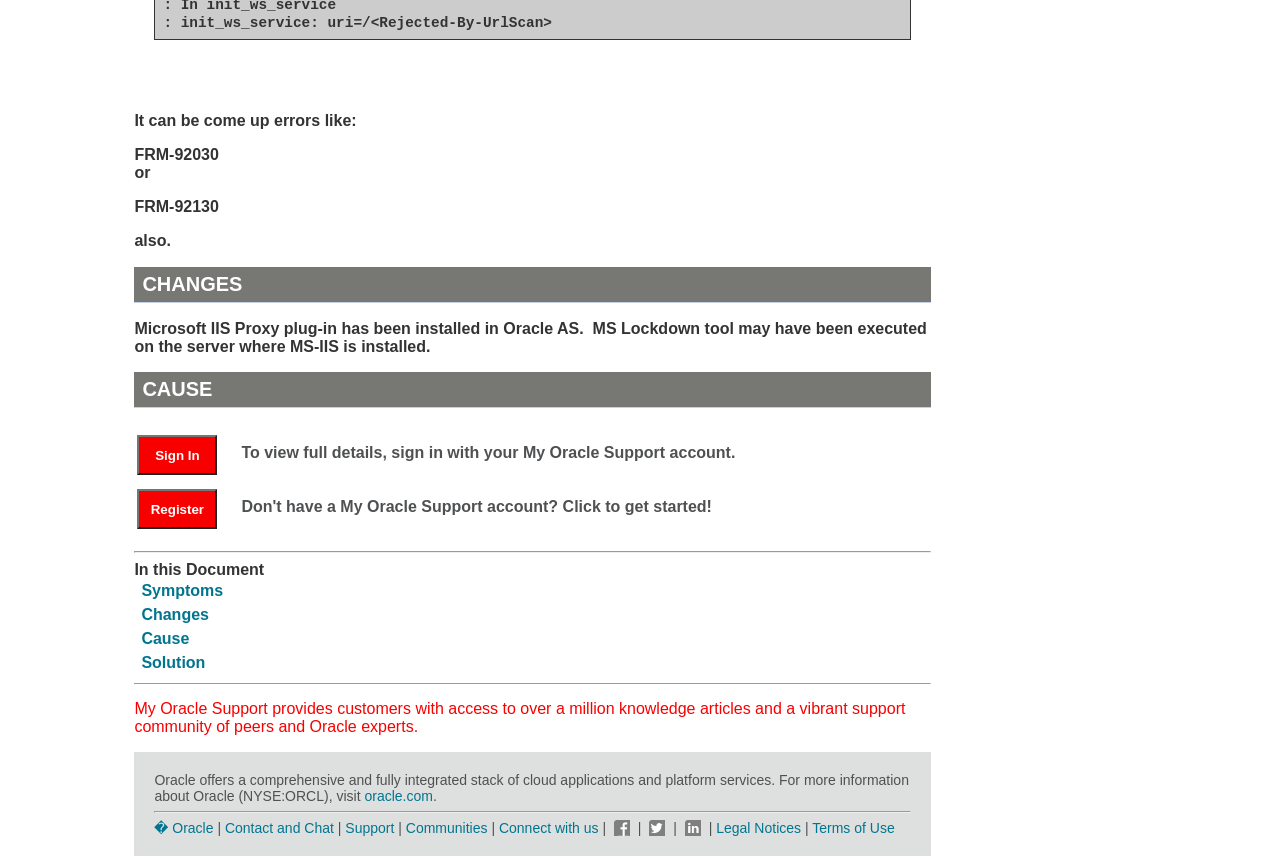Find the bounding box coordinates for the HTML element specified by: "Connect with us".

[0.39, 0.947, 0.471, 0.965]